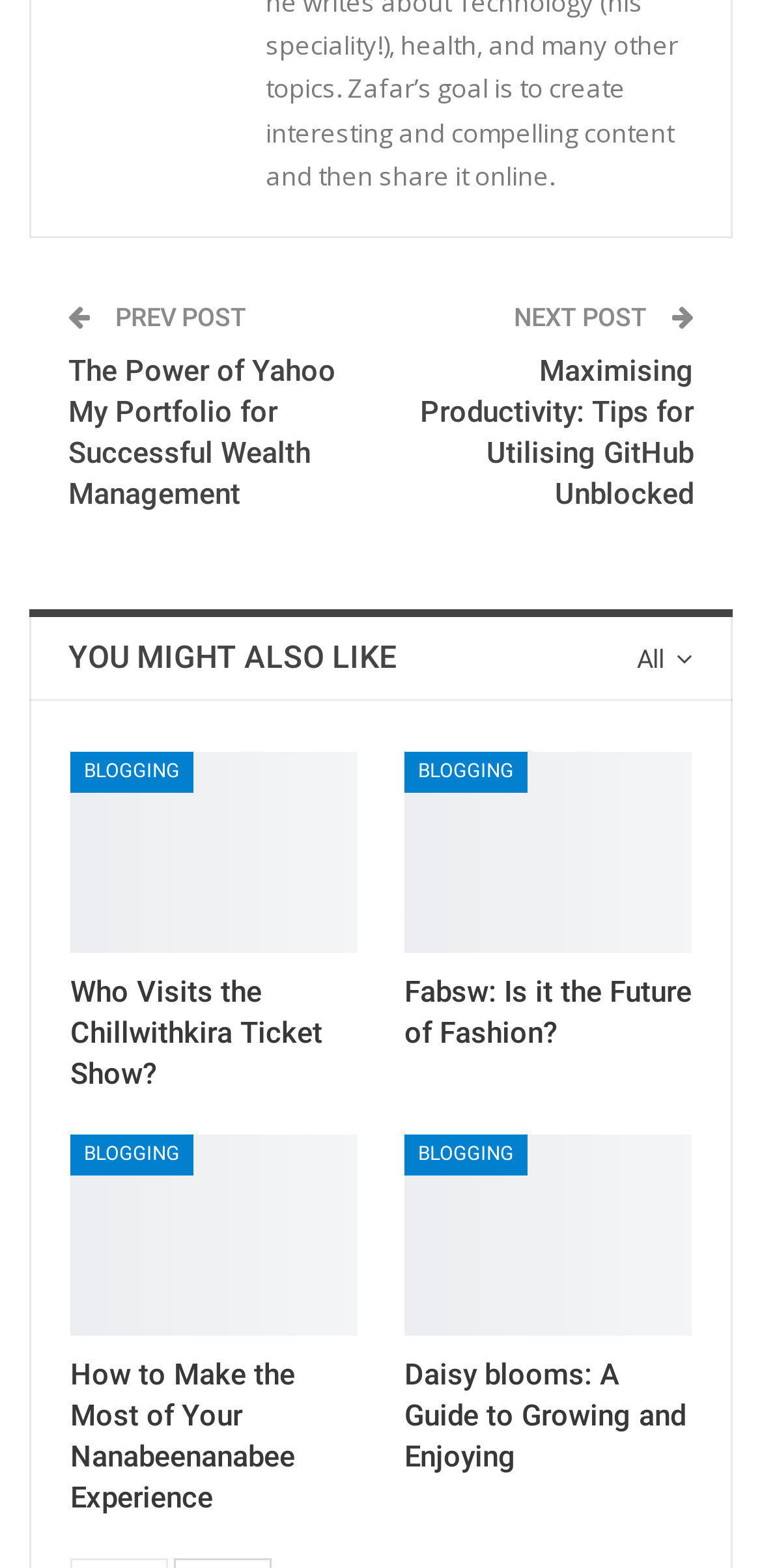Please locate the bounding box coordinates of the element that needs to be clicked to achieve the following instruction: "Read the article about Yahoo My Portfolio". The coordinates should be four float numbers between 0 and 1, i.e., [left, top, right, bottom].

[0.09, 0.225, 0.441, 0.326]